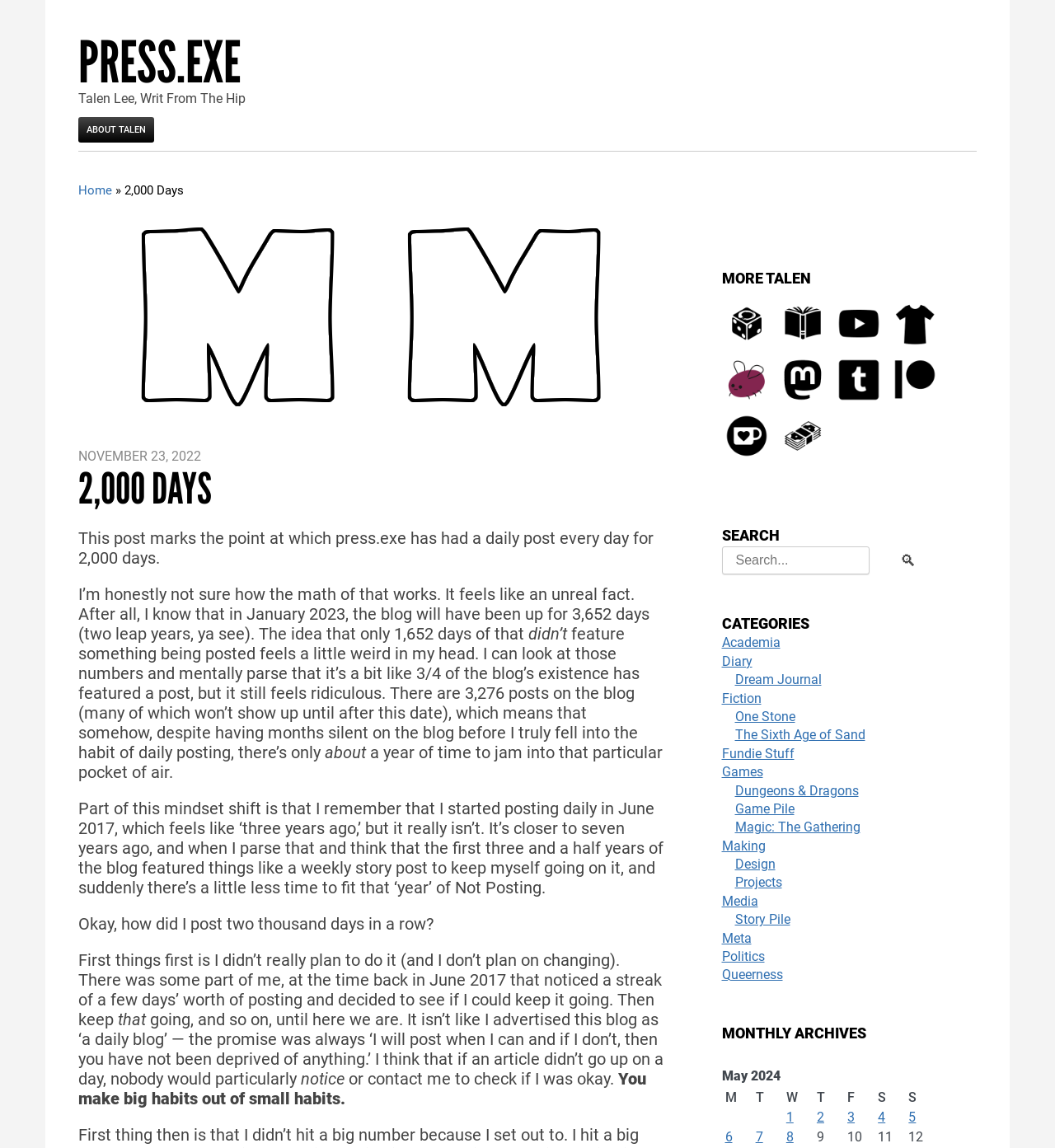Use a single word or phrase to answer the question:
What is the purpose of the search bar?

To search the blog